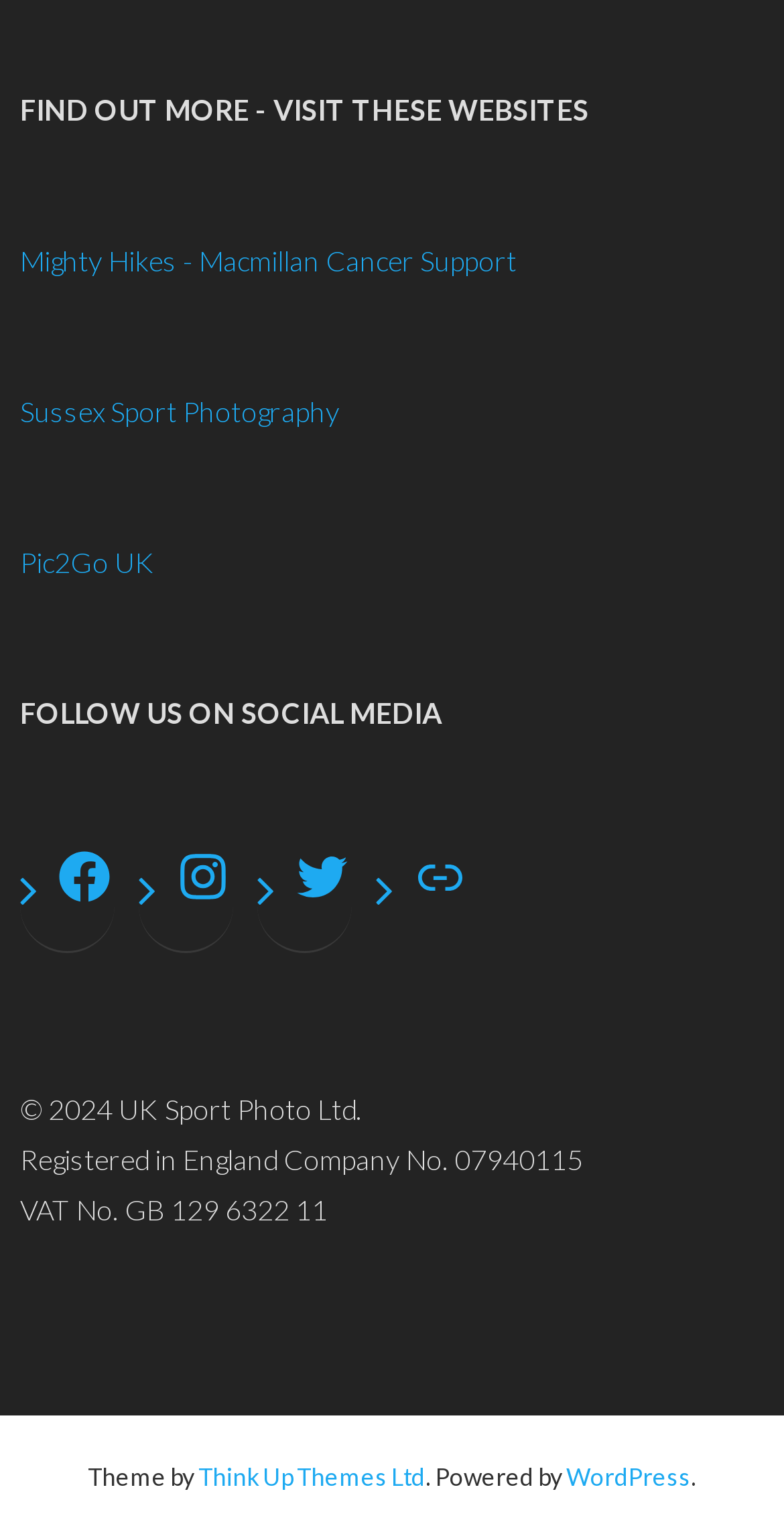Determine the bounding box coordinates for the region that must be clicked to execute the following instruction: "visit Pic2Go UK website".

[0.479, 0.556, 0.6, 0.599]